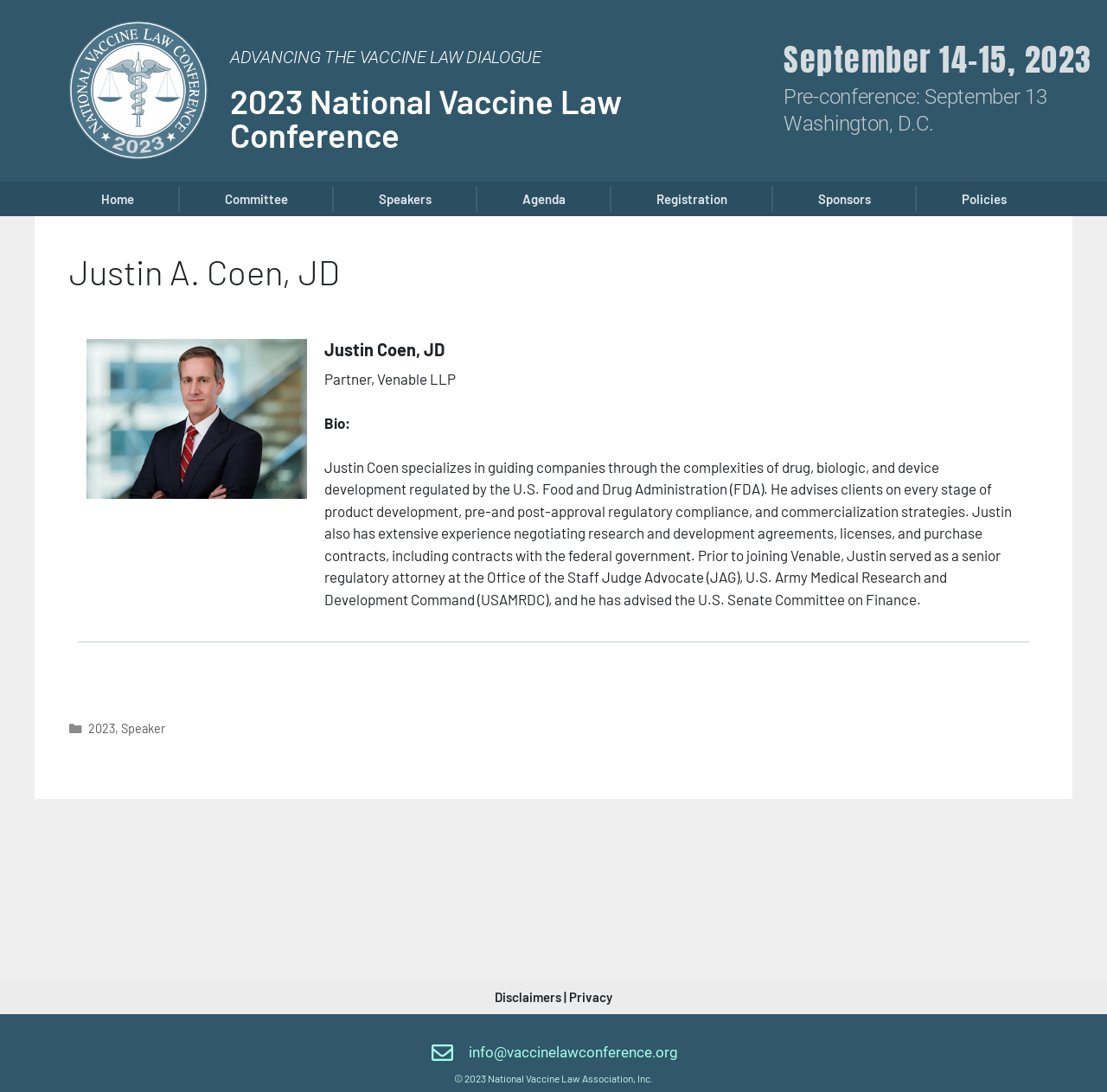What is Justin Coen's area of expertise?
Give a detailed and exhaustive answer to the question.

I found this information by looking at the bio section of the webpage, where it says 'Justin Coen specializes in guiding companies through the complexities of drug, biologic, and device development regulated by the U.S. Food and Drug Administration', indicating his area of expertise.